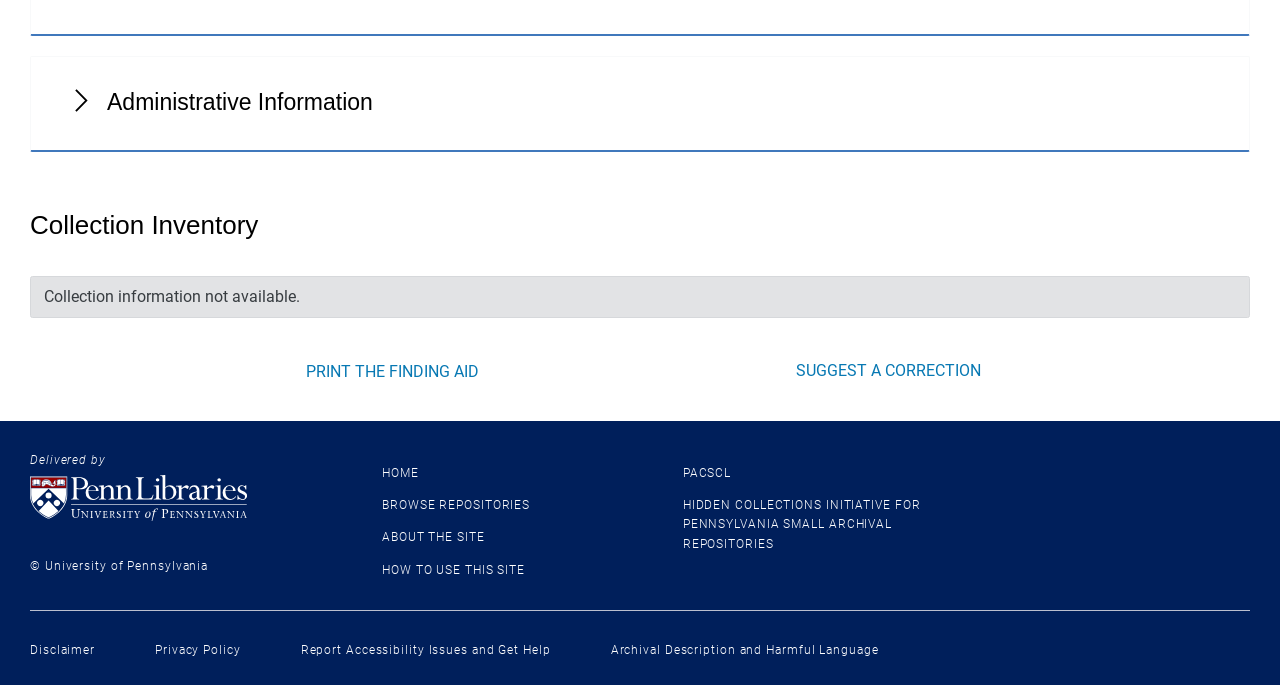Give a one-word or phrase response to the following question: What is the name of the institution associated with this webpage?

University of Pennsylvania